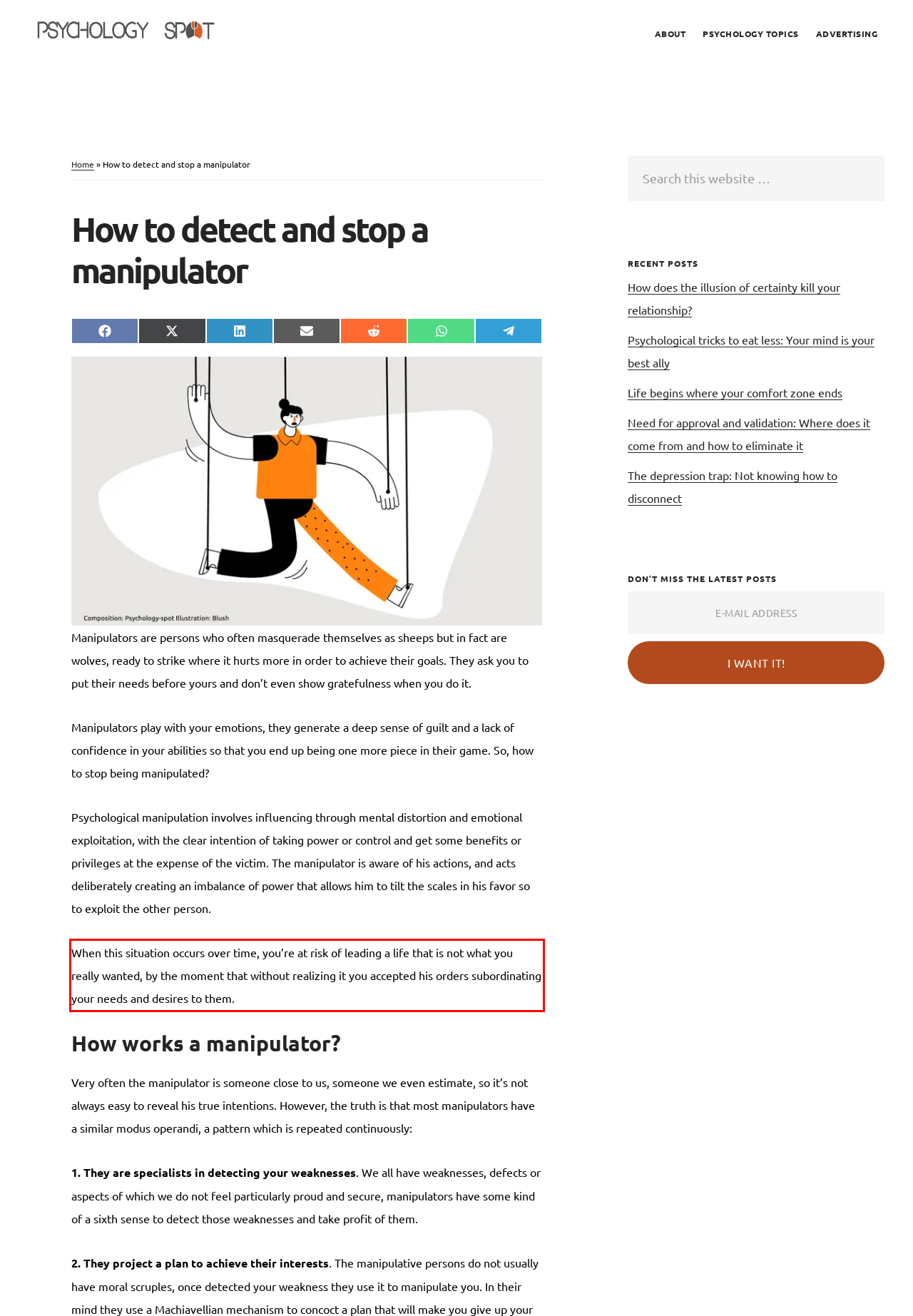Look at the provided screenshot of the webpage and perform OCR on the text within the red bounding box.

When this situation occurs over time, you’re at risk of leading a life that is not what you really wanted, by the moment that without realizing it you accepted his orders subordinating your needs and desires to them.